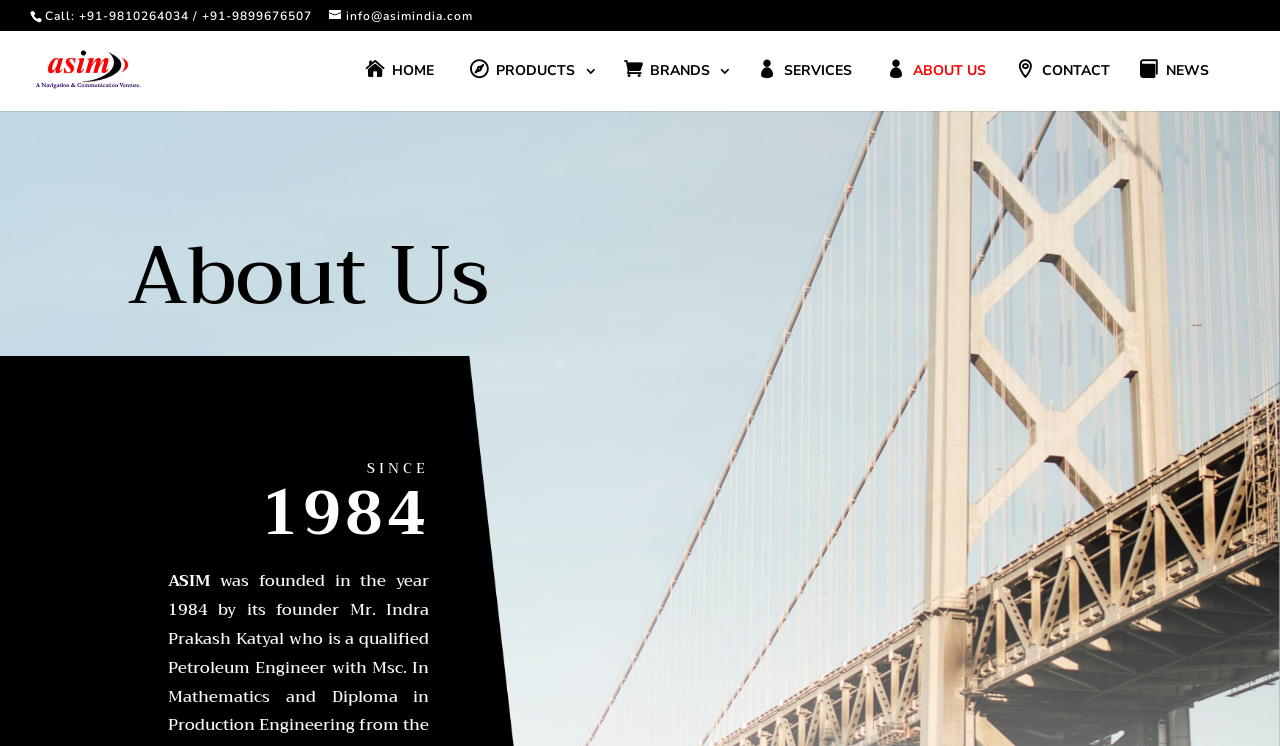Please identify the bounding box coordinates of the element's region that needs to be clicked to fulfill the following instruction: "Click the CONTACT link". The bounding box coordinates should consist of four float numbers between 0 and 1, i.e., [left, top, right, bottom].

[0.794, 0.086, 0.87, 0.149]